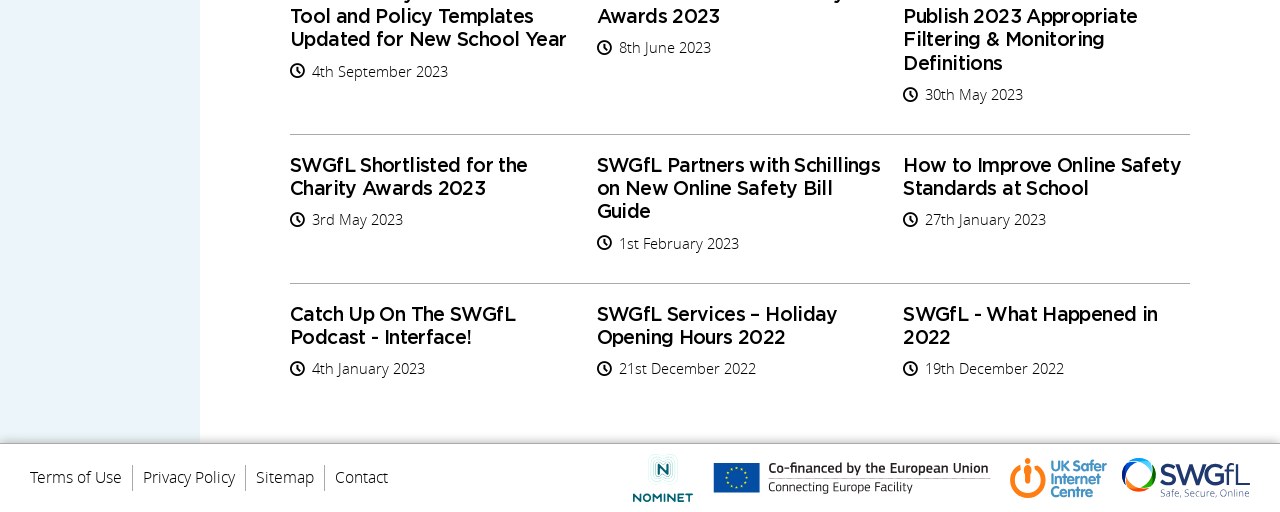Using the provided element description "Terms of Use", determine the bounding box coordinates of the UI element.

[0.023, 0.912, 0.095, 0.951]